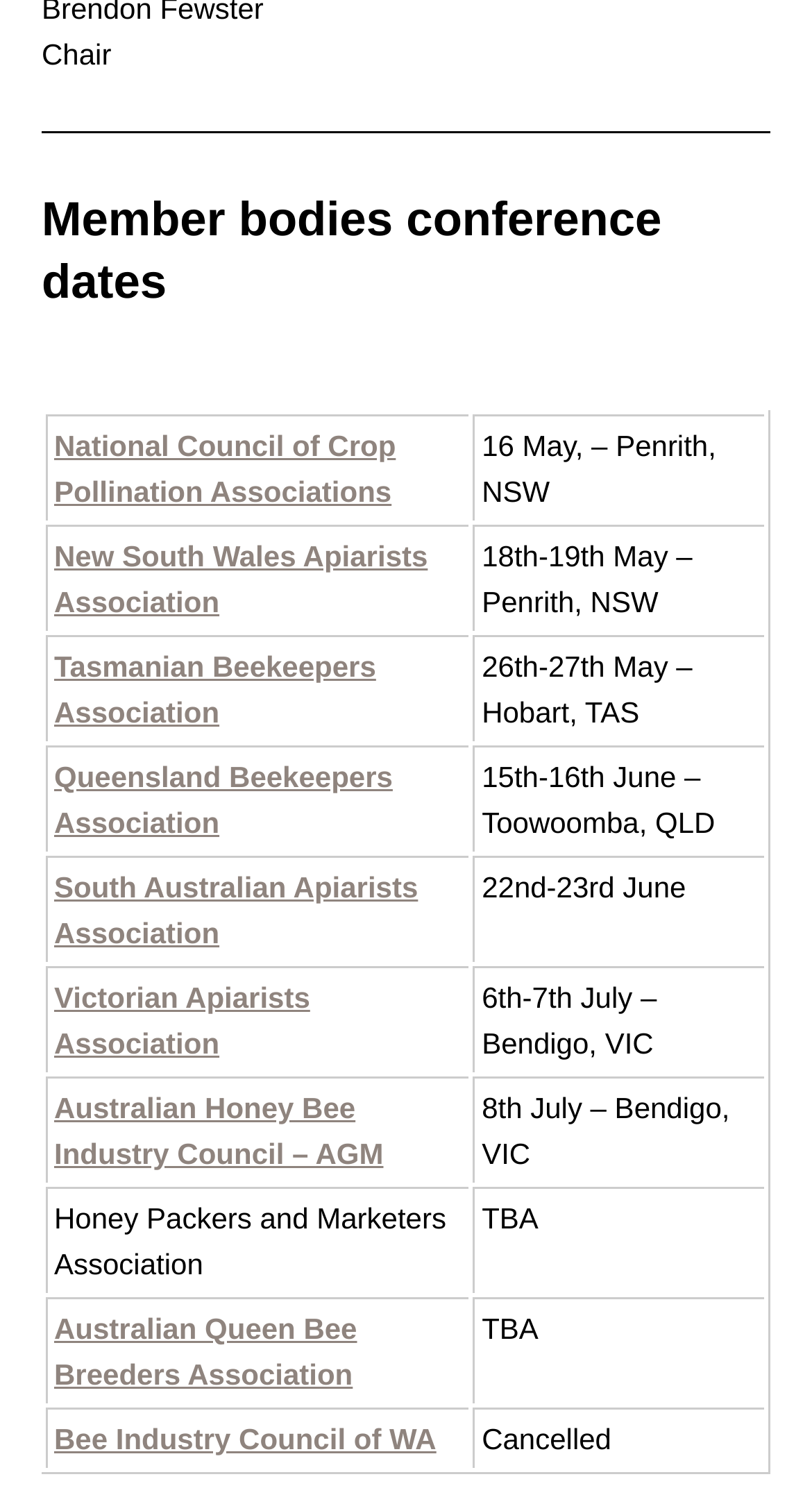Using the information from the screenshot, answer the following question thoroughly:
What is the date of the National Council of Crop Pollination Associations conference?

I looked at the table and found the row corresponding to the National Council of Crop Pollination Associations, and the date listed is 16 May.